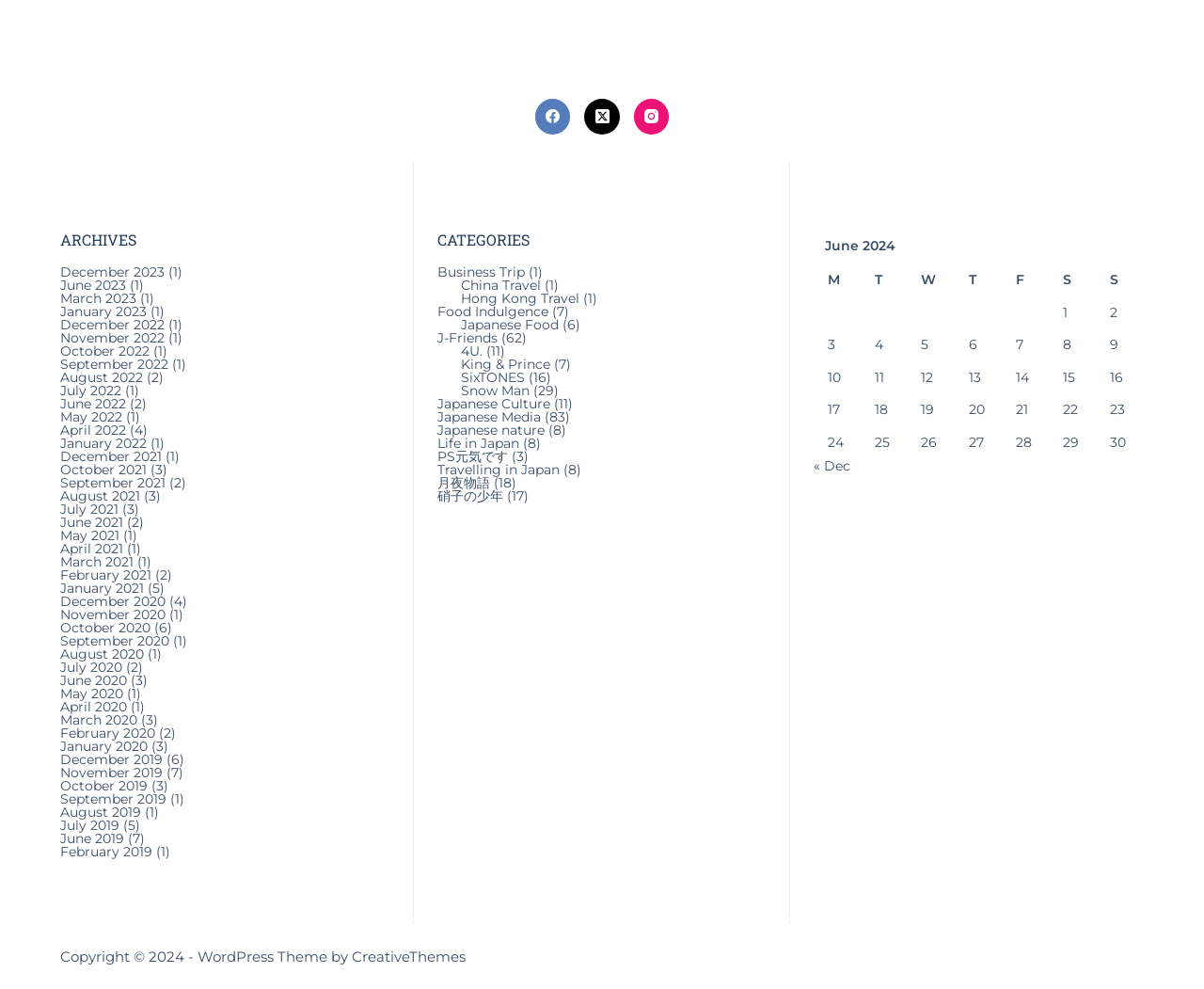Find the bounding box coordinates of the clickable element required to execute the following instruction: "Go to June 2023 archives". Provide the coordinates as four float numbers between 0 and 1, i.e., [left, top, right, bottom].

[0.05, 0.279, 0.105, 0.296]